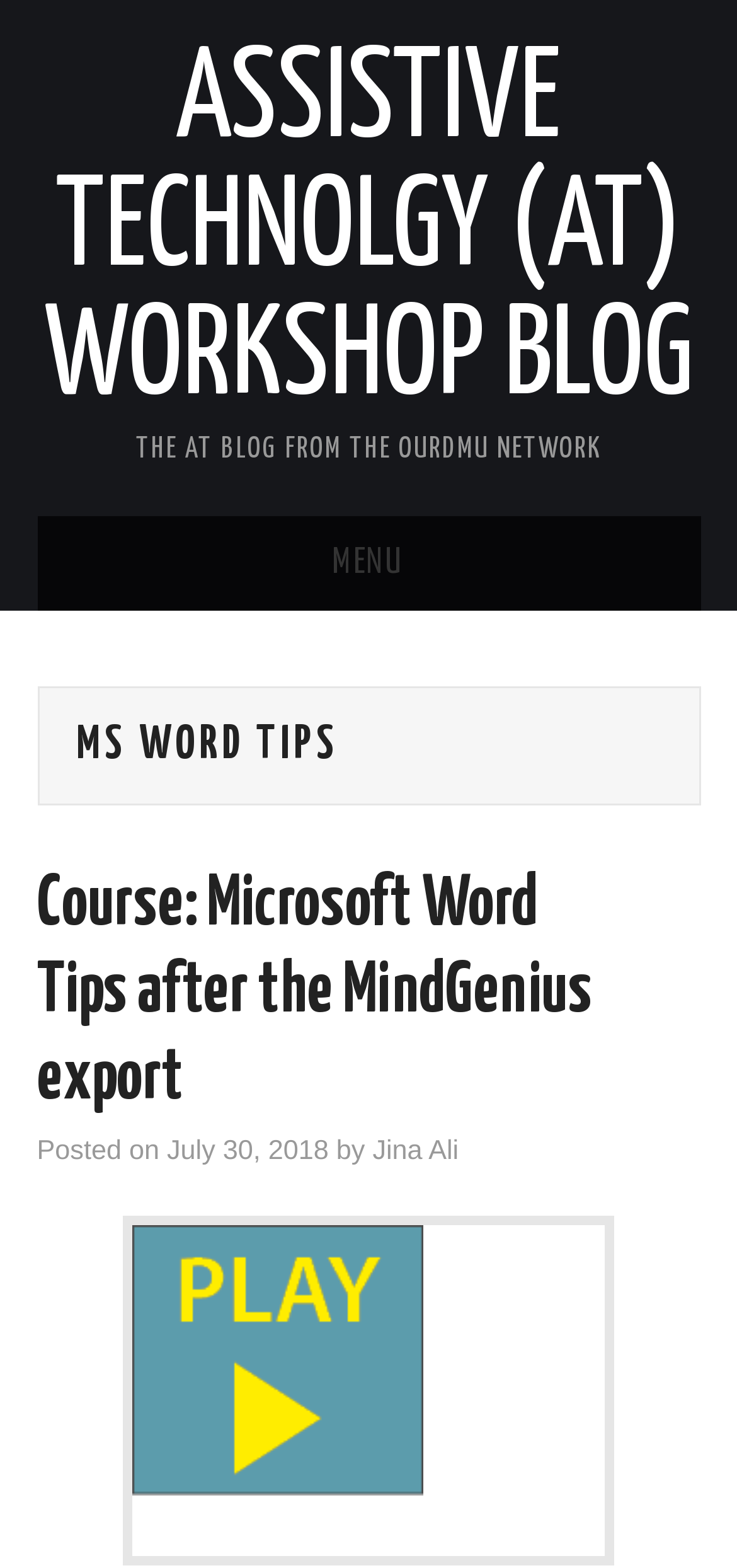Please give a one-word or short phrase response to the following question: 
What is the date of the latest article?

July 30, 2018